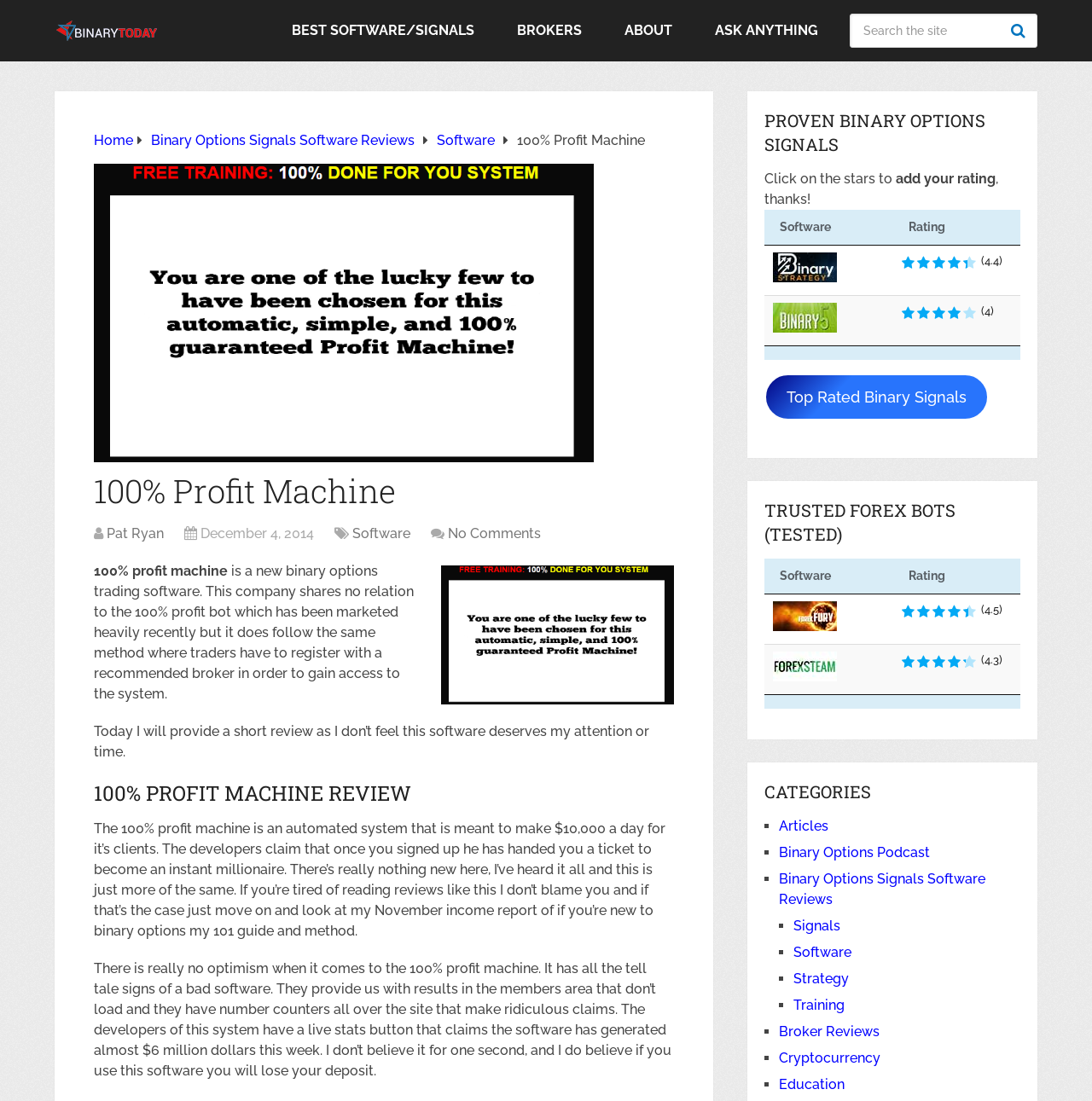How much money does the 100% Profit Machine claim to make per day?
Look at the image and respond with a one-word or short phrase answer.

$10,000